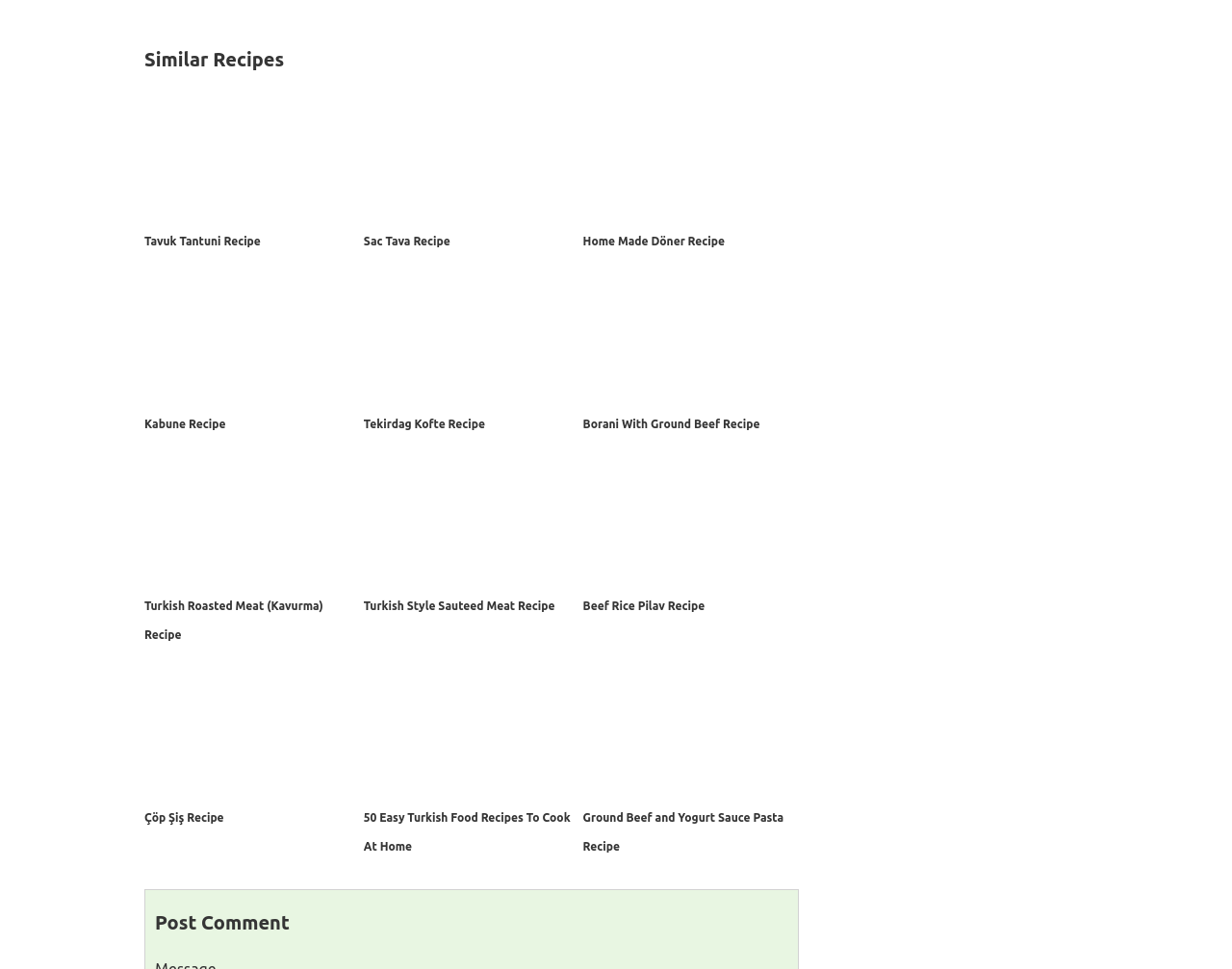Locate the bounding box coordinates of the item that should be clicked to fulfill the instruction: "post a comment".

[0.126, 0.94, 0.235, 0.963]